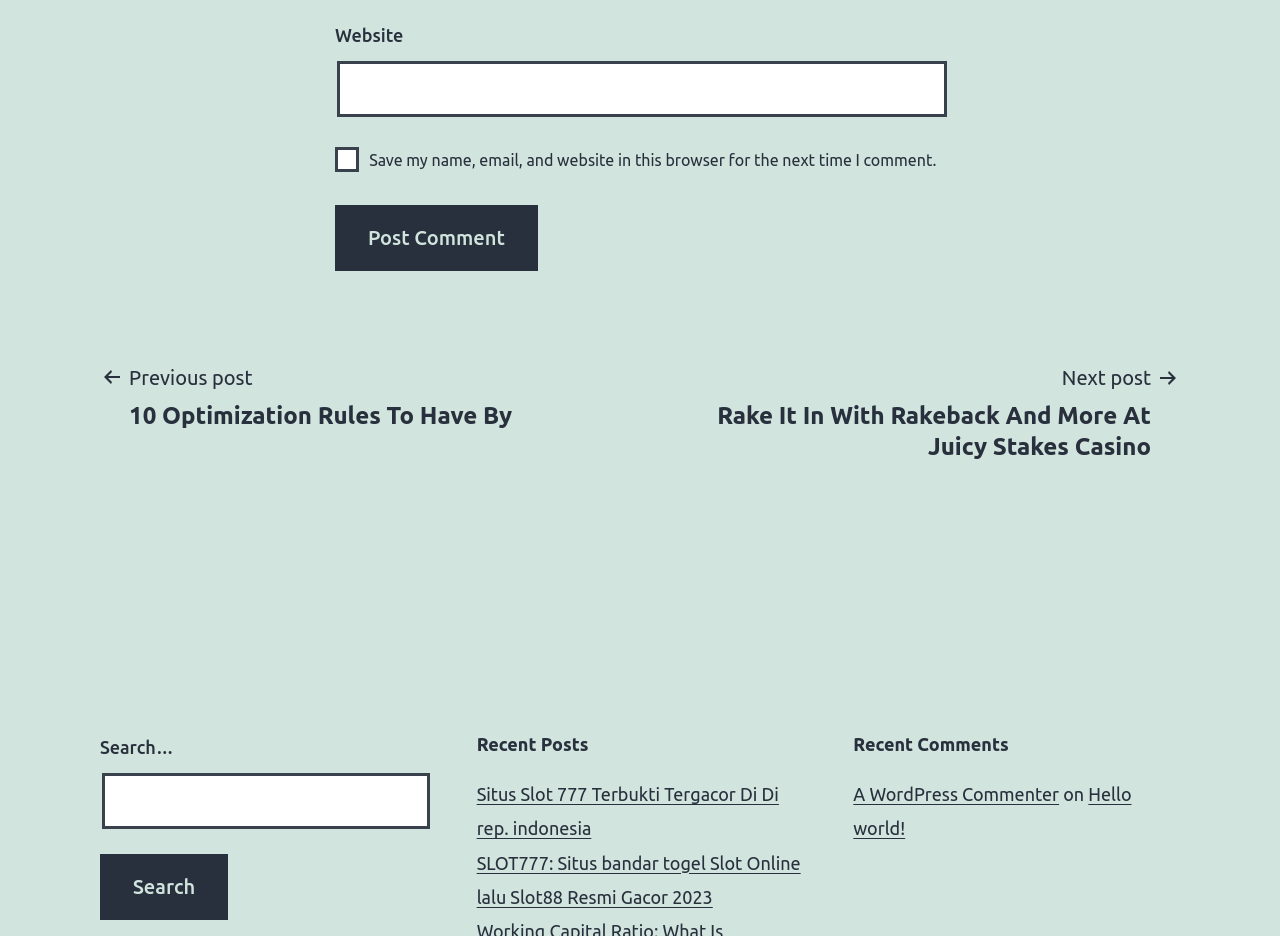Please identify the bounding box coordinates of the area that needs to be clicked to follow this instruction: "Enter website".

[0.263, 0.065, 0.74, 0.125]